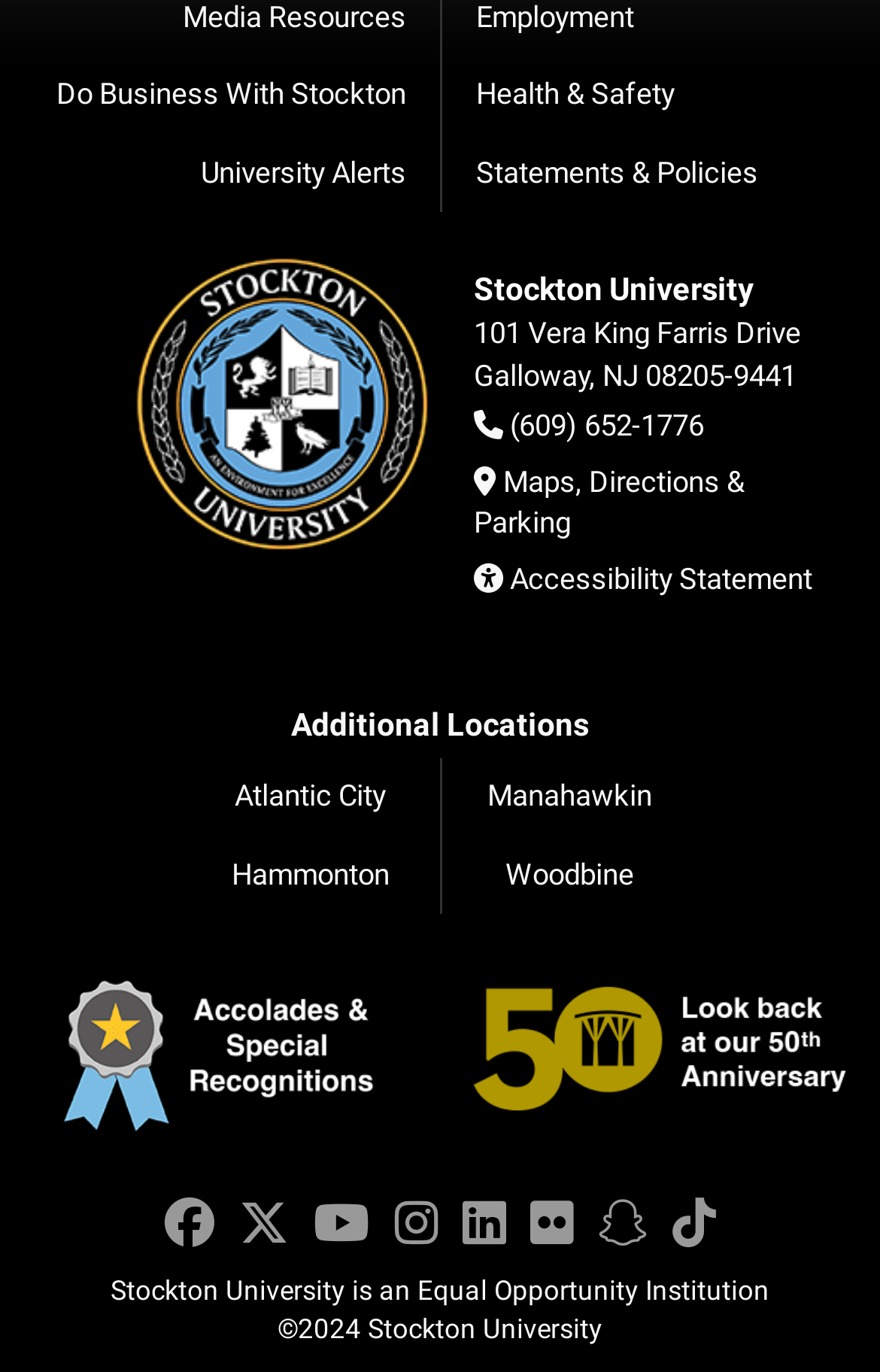From the element description: "alt="Accolades & Special Recognitions"", extract the bounding box coordinates of the UI element. The coordinates should be expressed as four float numbers between 0 and 1, in the order [left, top, right, bottom].

[0.038, 0.708, 0.462, 0.85]